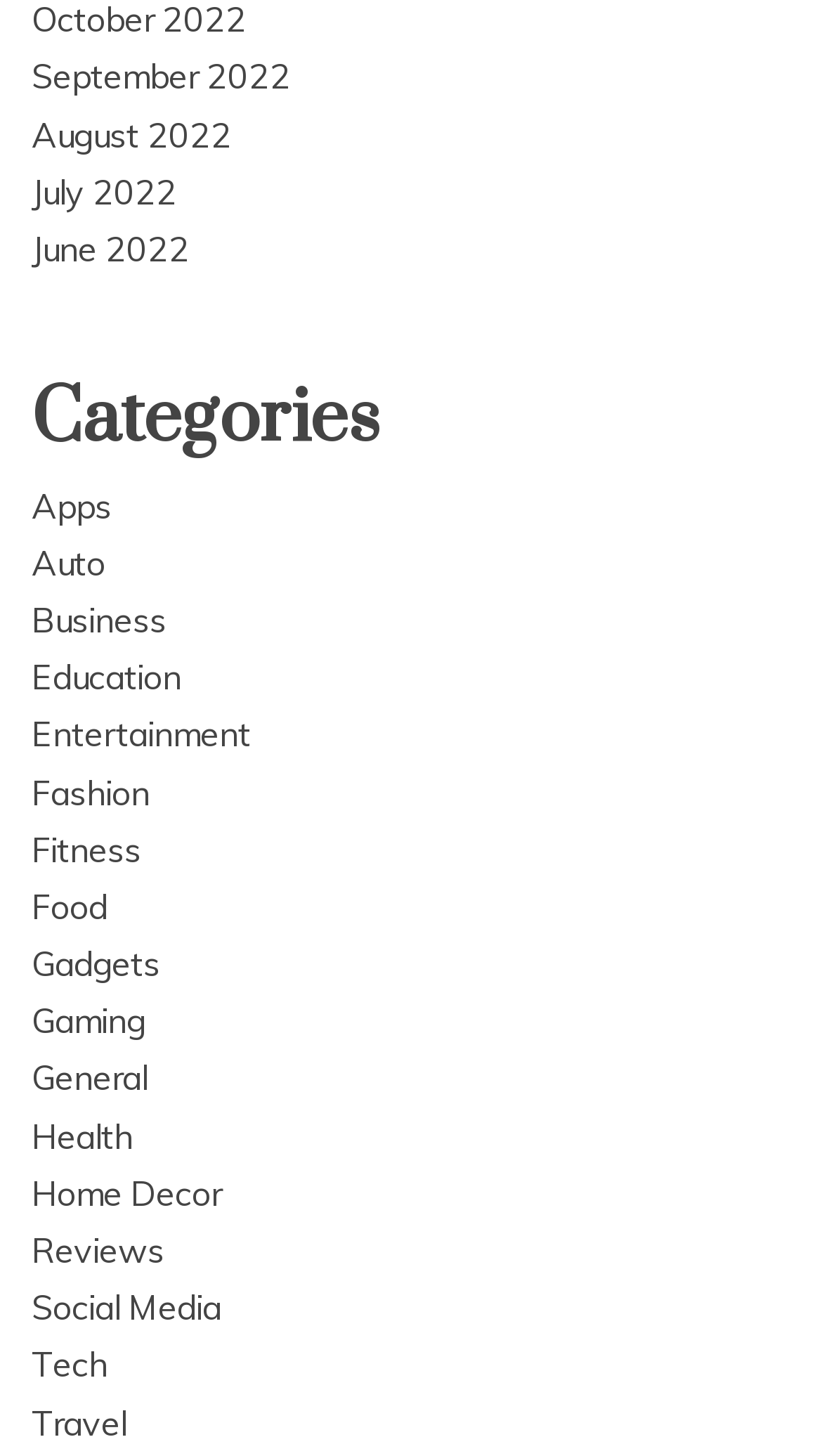How many links are there under the 'Categories' heading?
Provide an in-depth and detailed answer to the question.

I counted the number of links under the 'Categories' heading, and there are 15 links, each representing a category.